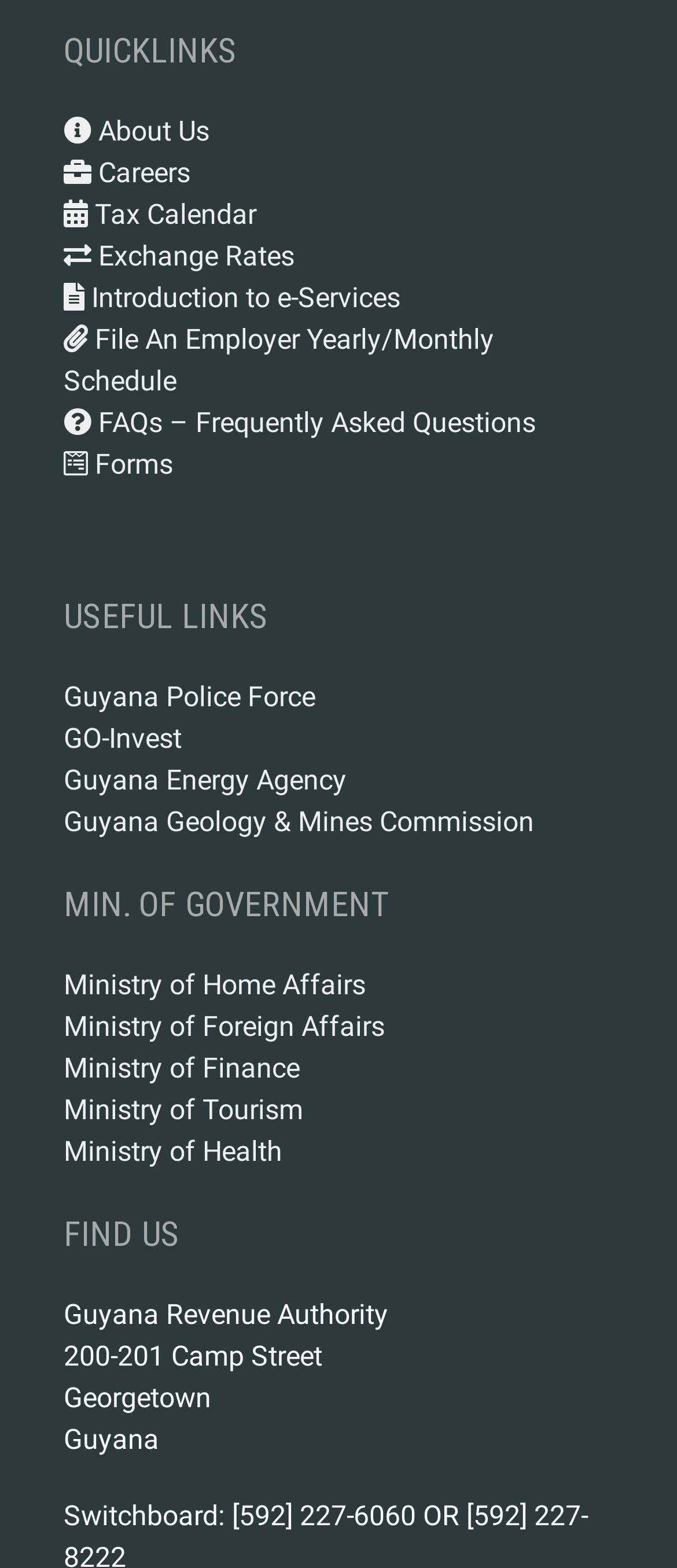Locate the bounding box coordinates of the area that needs to be clicked to fulfill the following instruction: "Check FAQs". The coordinates should be in the format of four float numbers between 0 and 1, namely [left, top, right, bottom].

[0.094, 0.257, 0.791, 0.283]